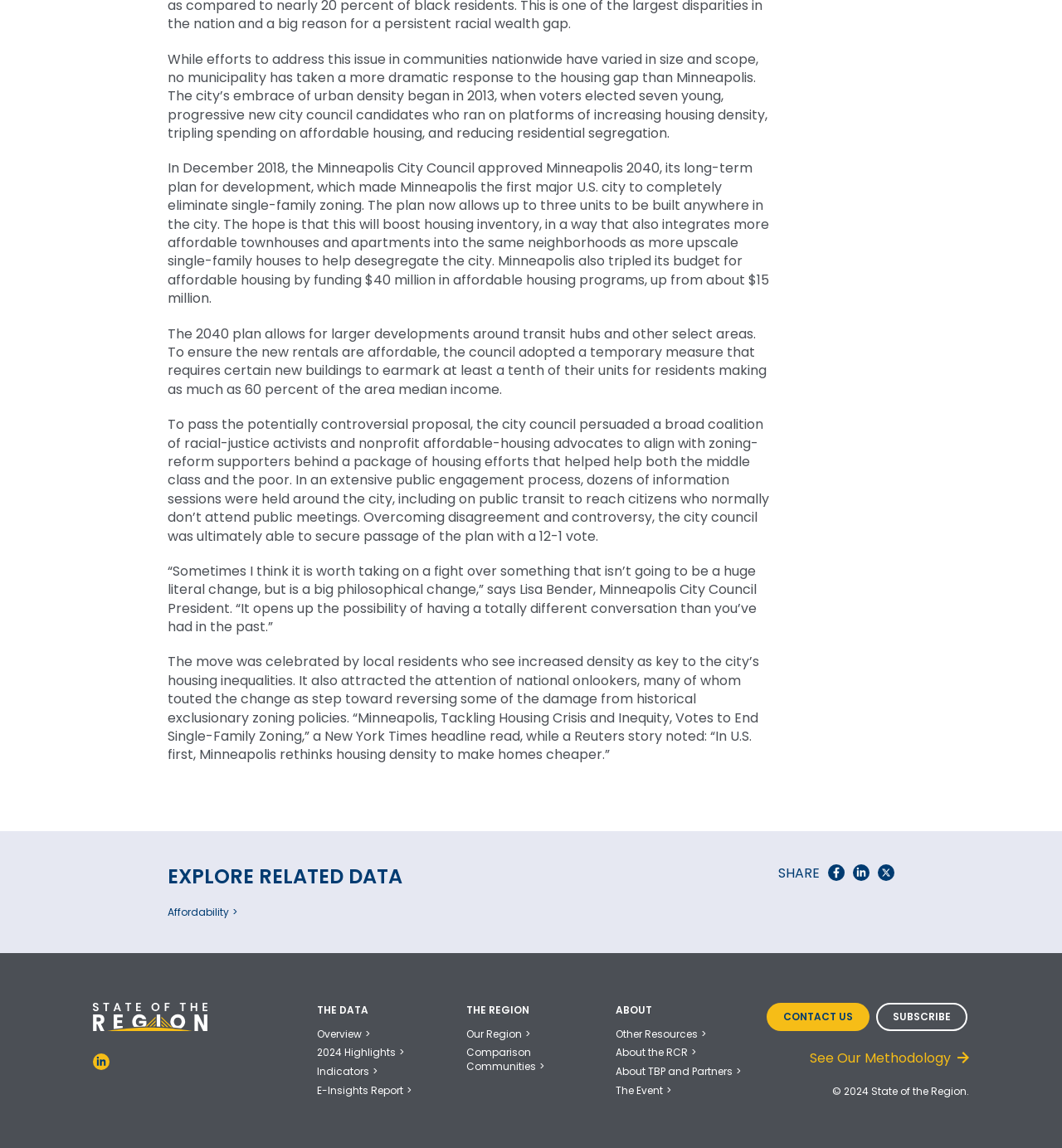What is the main topic of this webpage?
Using the image as a reference, answer the question with a short word or phrase.

Housing crisis